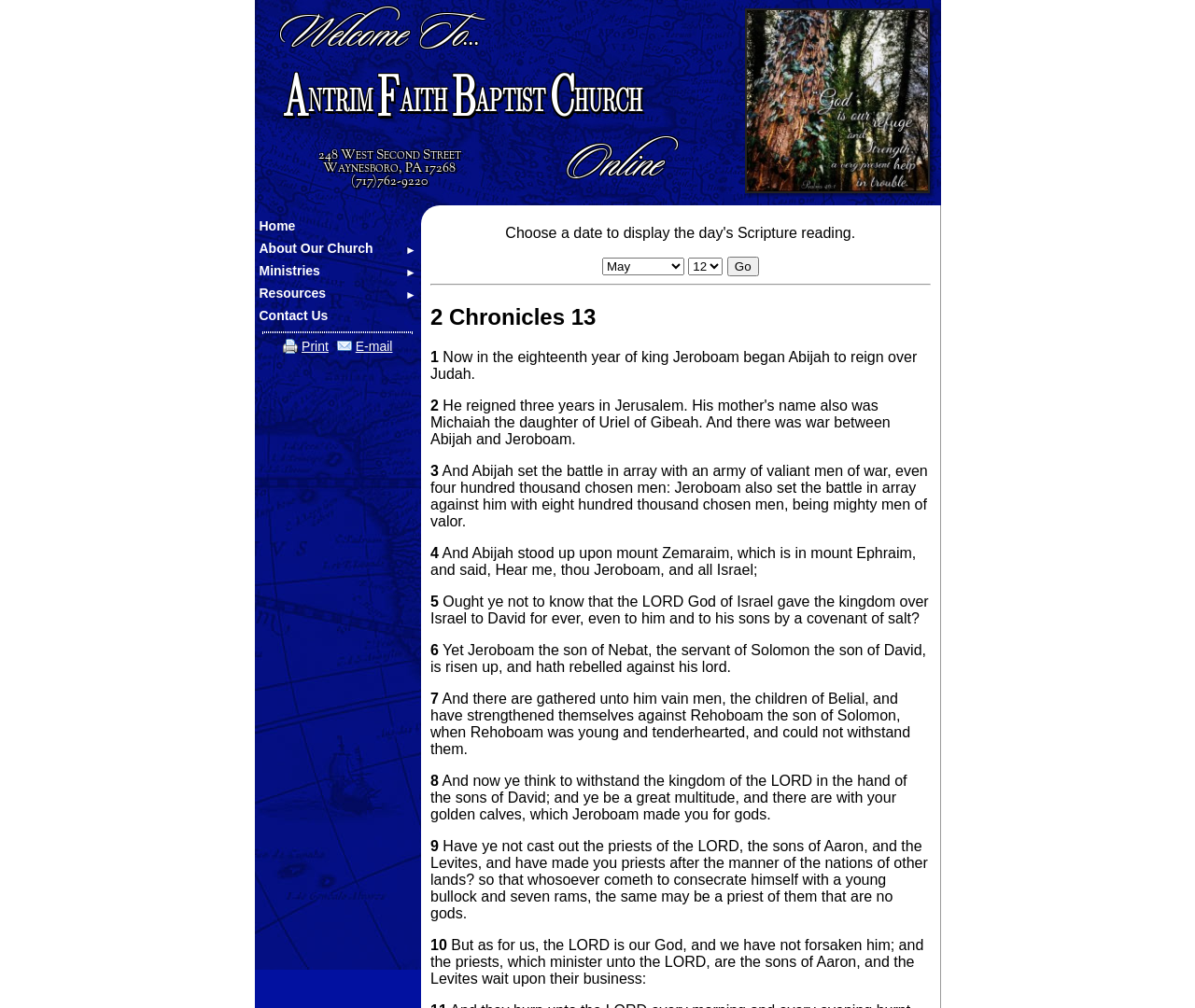Identify the bounding box coordinates for the element that needs to be clicked to fulfill this instruction: "Click the 'Print' link". Provide the coordinates in the format of four float numbers between 0 and 1: [left, top, right, bottom].

[0.237, 0.336, 0.275, 0.36]